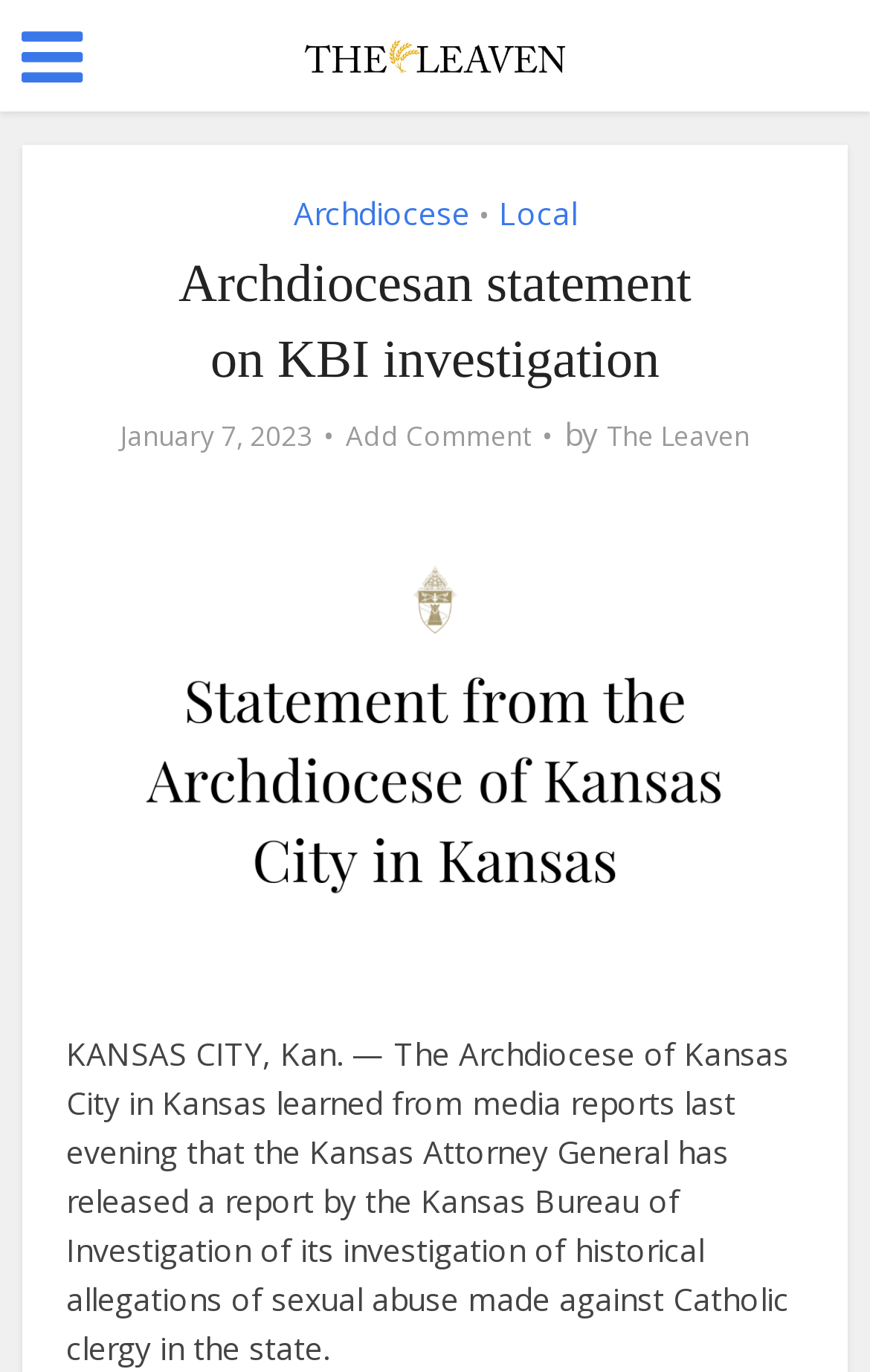What is the name of the newspaper?
From the screenshot, provide a brief answer in one word or phrase.

The Leaven Catholic Newspaper